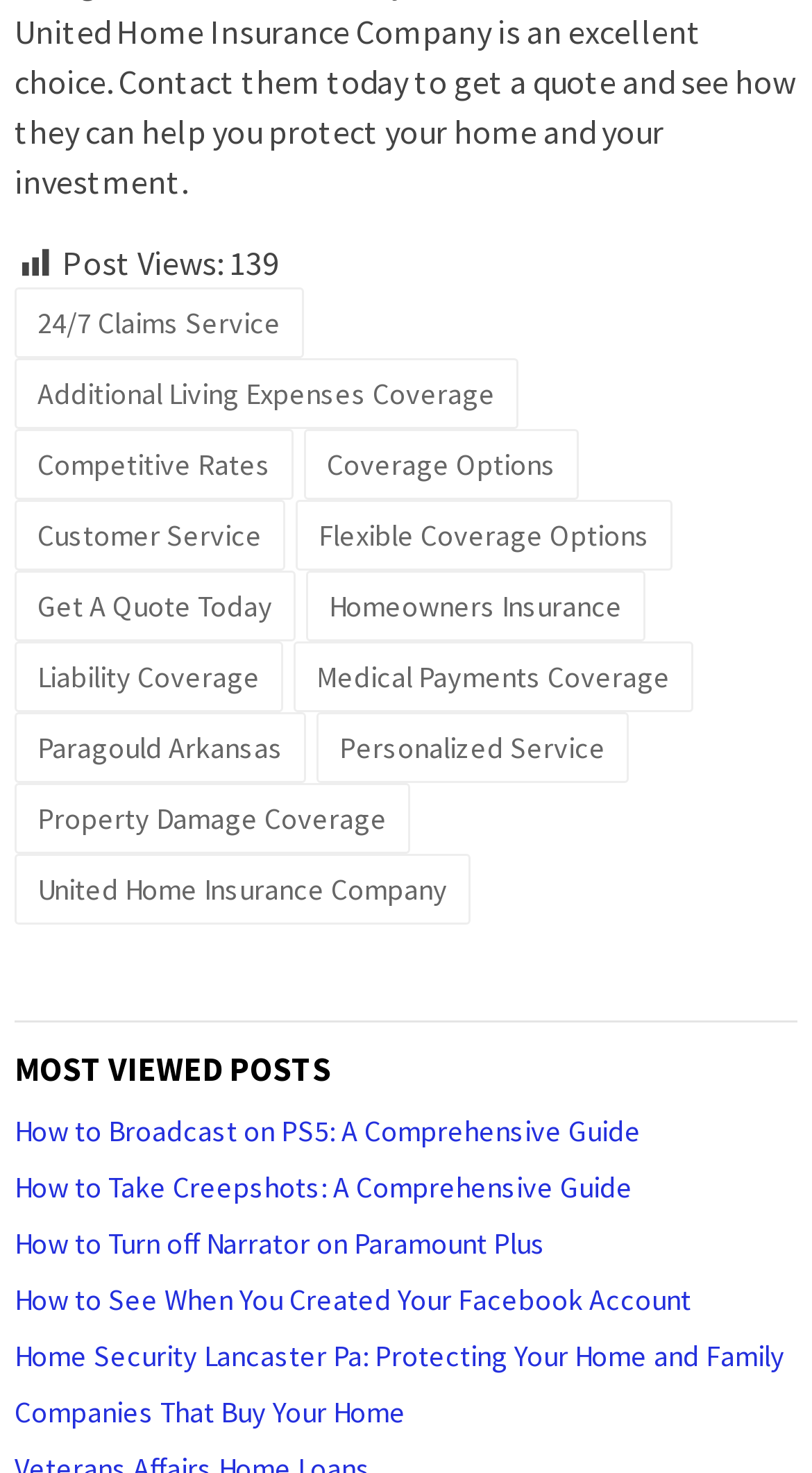Give a one-word or short-phrase answer to the following question: 
What is the number of post views?

139